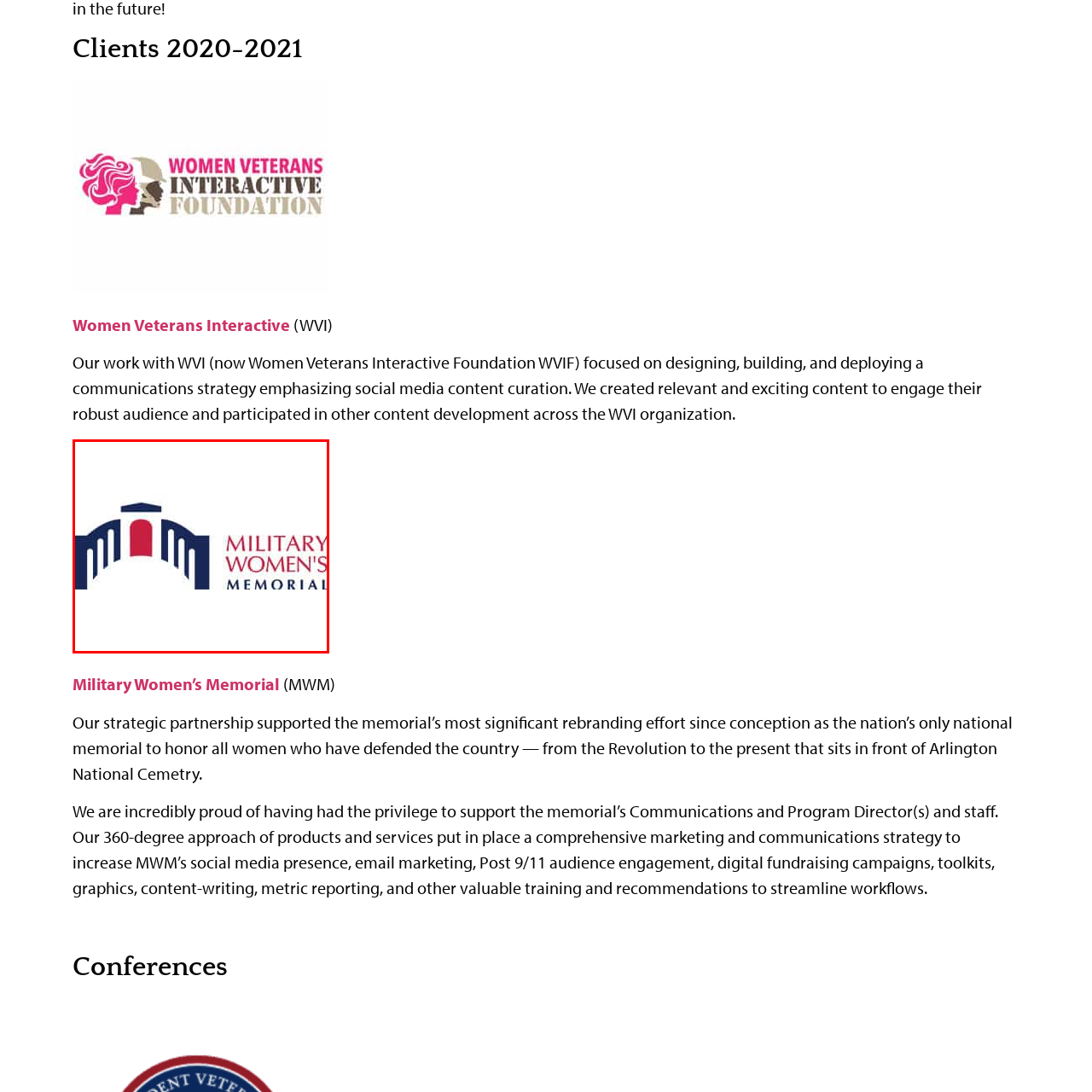Generate a meticulous caption for the image that is highlighted by the red boundary line.

The image features the logo of the Military Women's Memorial, which stands as a symbol of recognition and honor for women who have served in the armed forces. The design includes an iconic archway, with a prominent red door at its center, flanked by stylized columns in a deep blue hue. Beside this architectural motif, the text "MILITARY WOMEN'S MEMORIAL" is displayed in a bold red font, reinforcing the memorial's identity as the only national site dedicated to honoring the contributions of women in military history. This logo captures the essence of the memorial's mission to acknowledge and celebrate the sacrifices made by women throughout American history, from the Revolutionary War to the present day. The partnership and strategic efforts mentioned indicate a commitment to enhancing its visibility and outreach, connecting with a broader audience to underscore the importance of recognizing women's roles in the military.